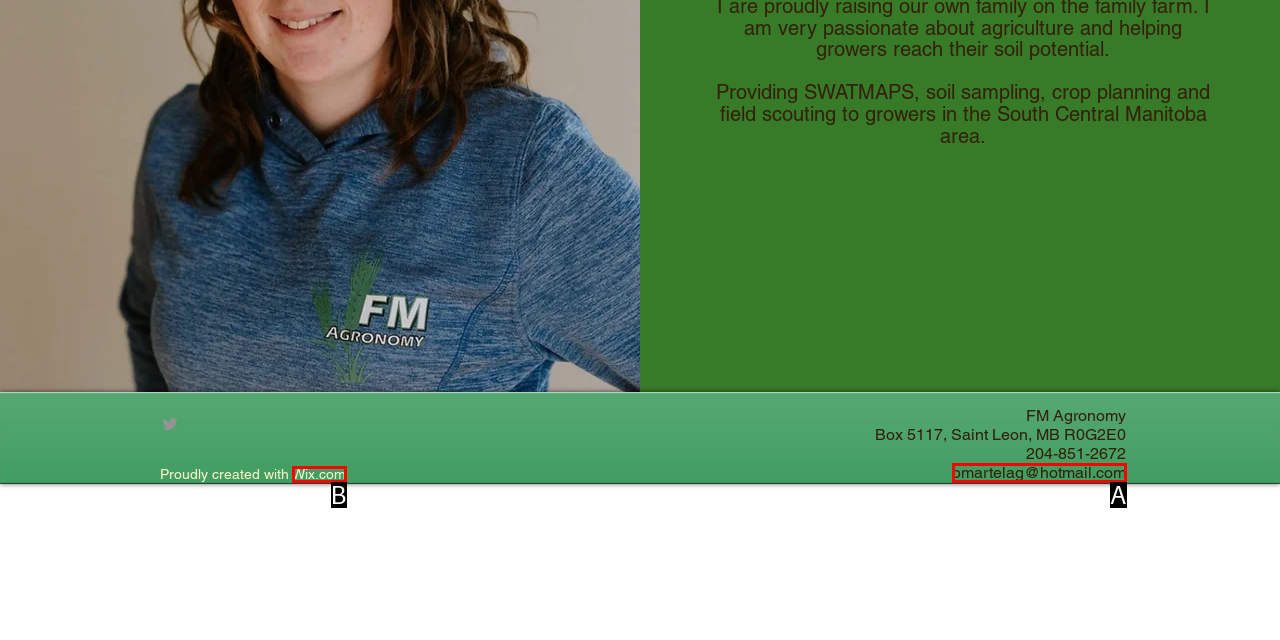Determine which HTML element best fits the description: bmartelag@hotmail.com
Answer directly with the letter of the matching option from the available choices.

A